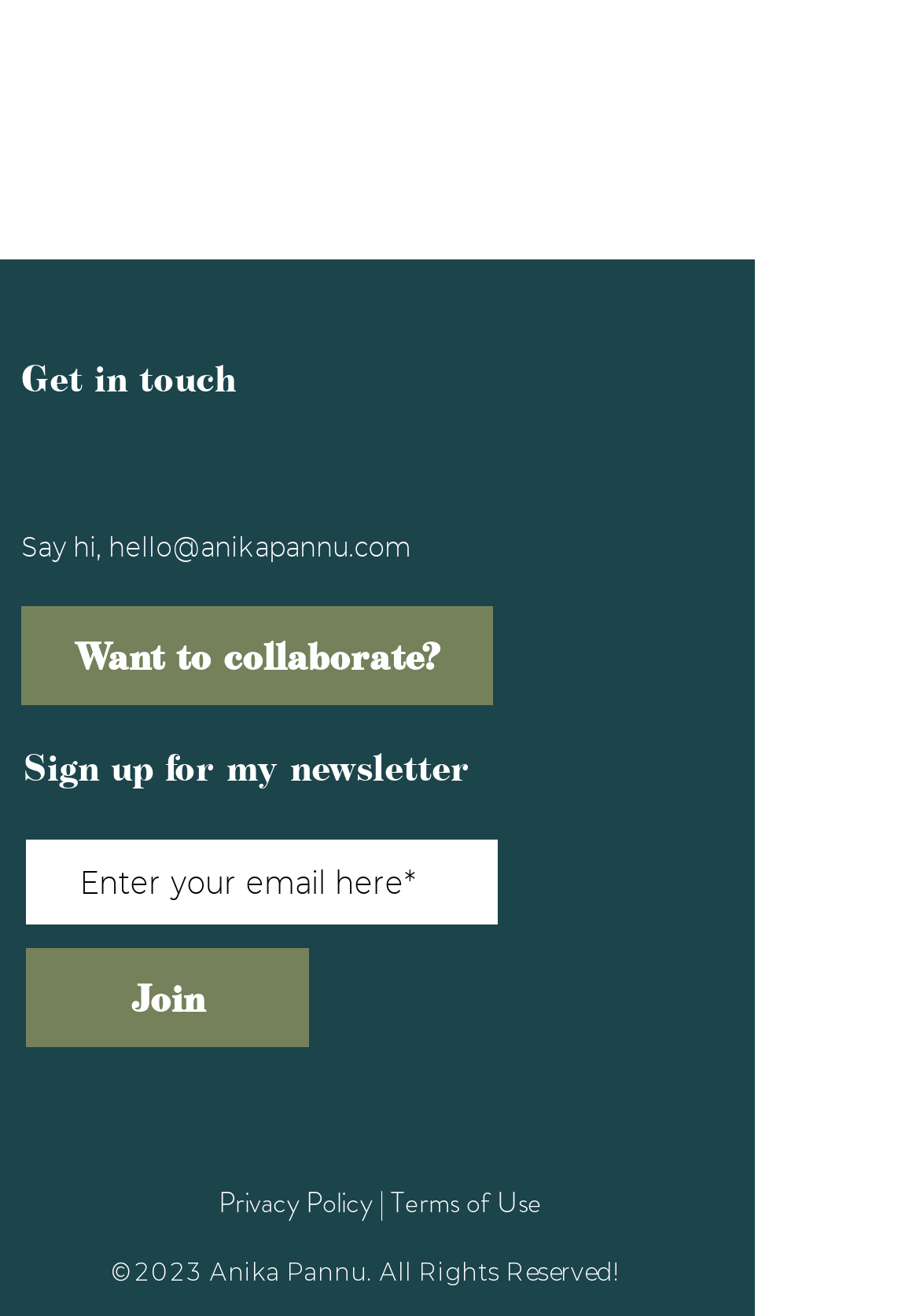Please specify the bounding box coordinates of the clickable region to carry out the following instruction: "Collaborate with Anika Pannu". The coordinates should be four float numbers between 0 and 1, in the format [left, top, right, bottom].

[0.023, 0.461, 0.536, 0.536]